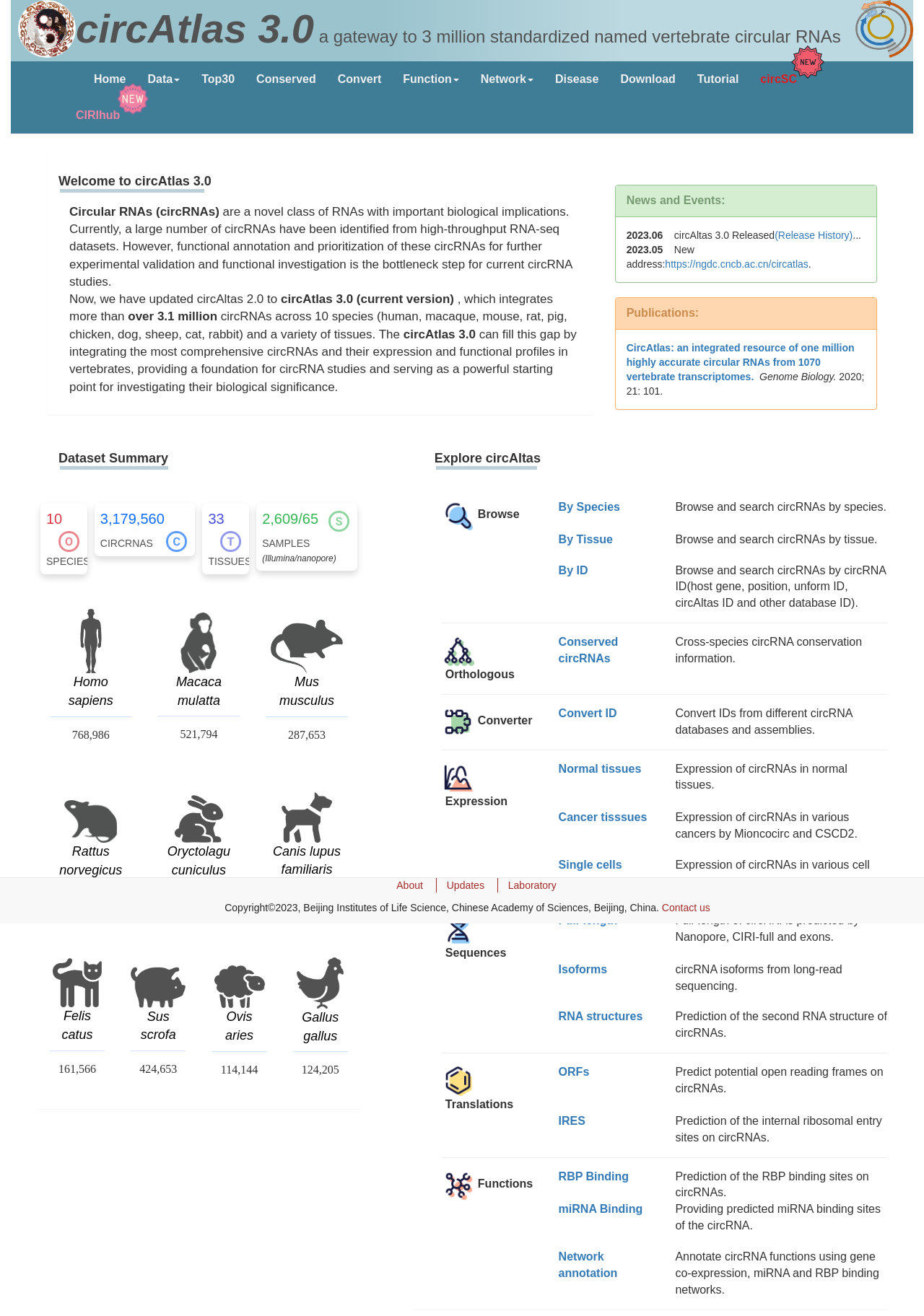Identify the bounding box coordinates of the area you need to click to perform the following instruction: "Select an item from the 'Item selection' list".

None